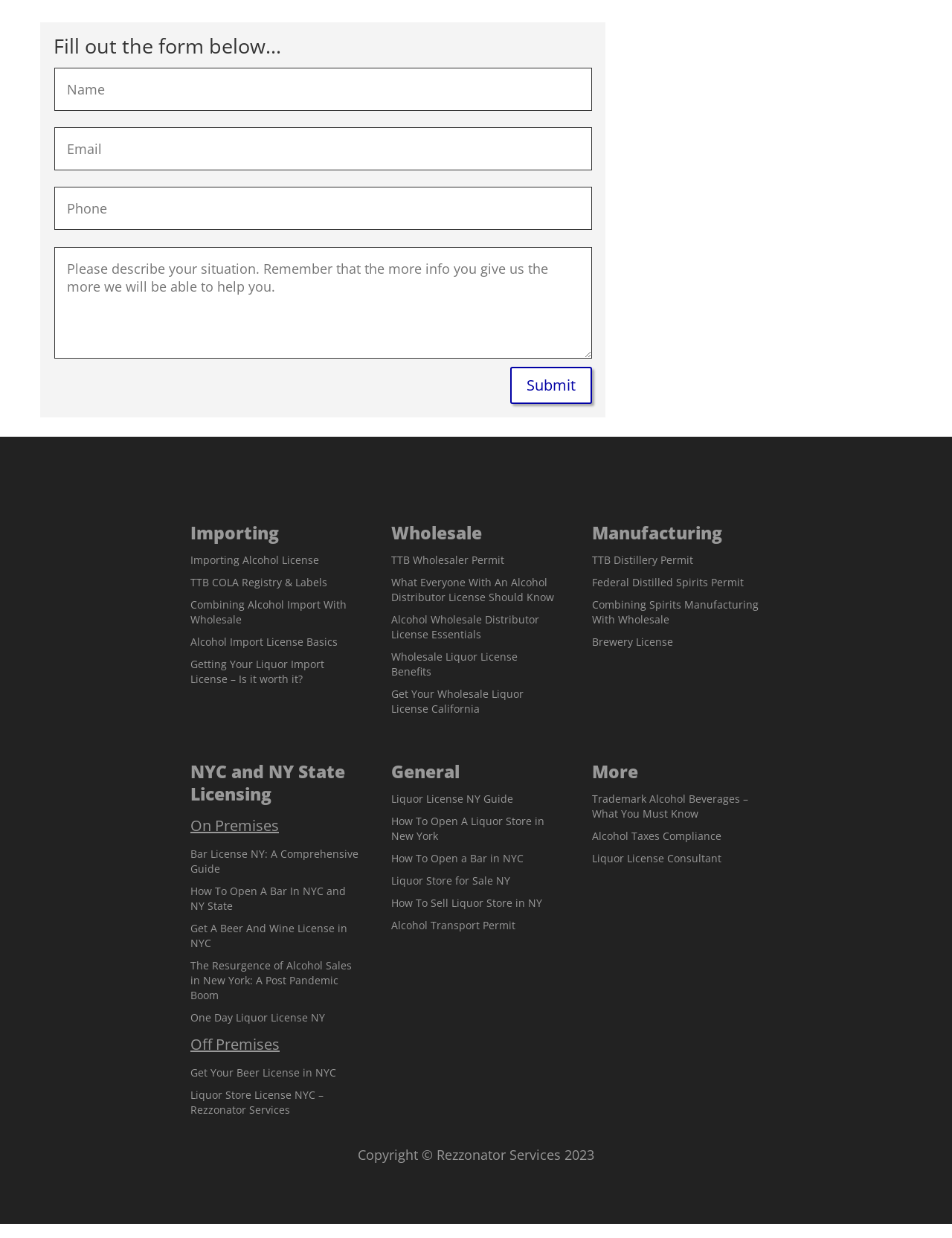Provide the bounding box coordinates of the HTML element this sentence describes: "Submit". The bounding box coordinates consist of four float numbers between 0 and 1, i.e., [left, top, right, bottom].

[0.536, 0.296, 0.622, 0.326]